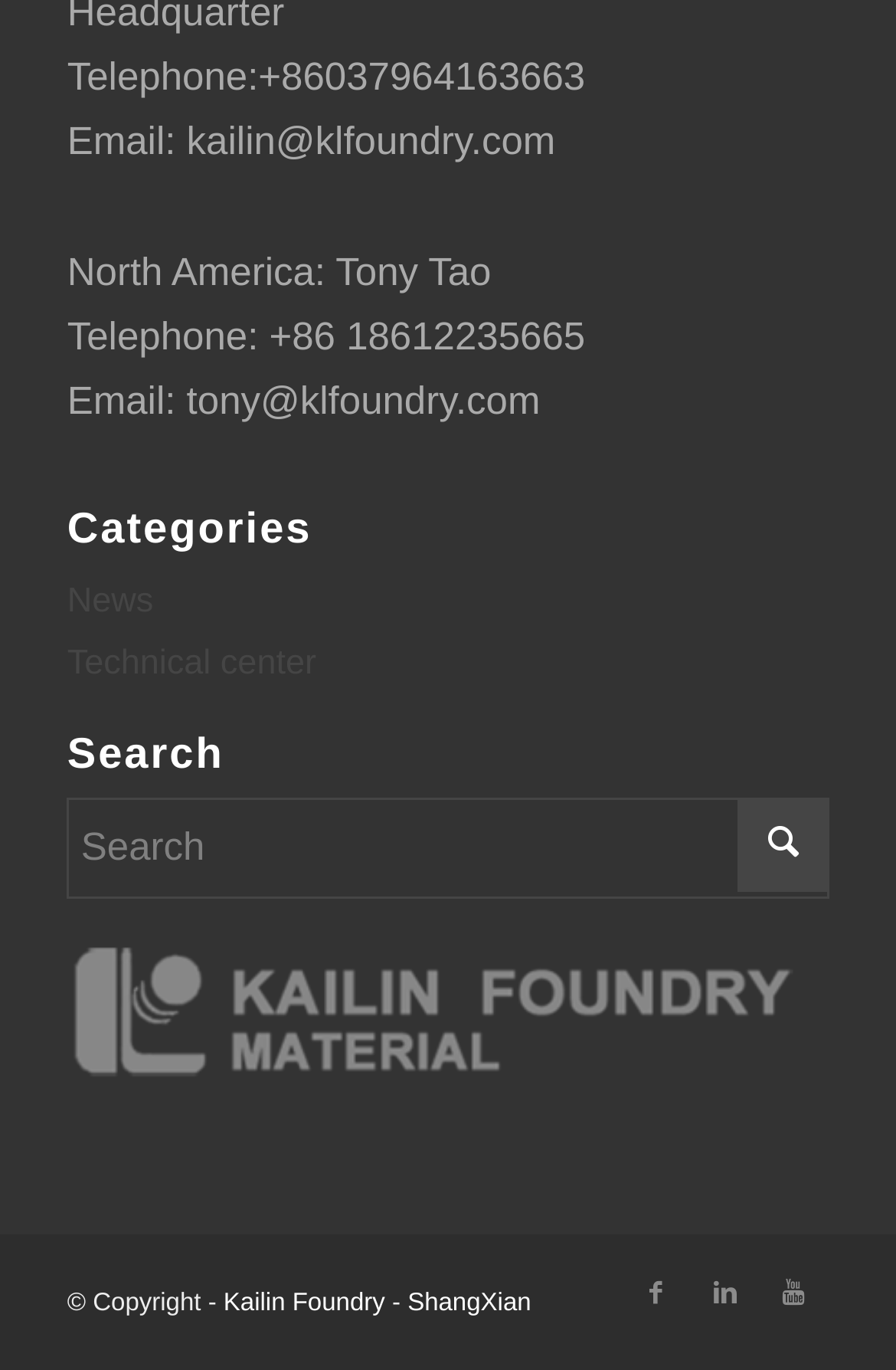Can you find the bounding box coordinates for the UI element given this description: "Kailin Foundry"? Provide the coordinates as four float numbers between 0 and 1: [left, top, right, bottom].

[0.249, 0.941, 0.43, 0.961]